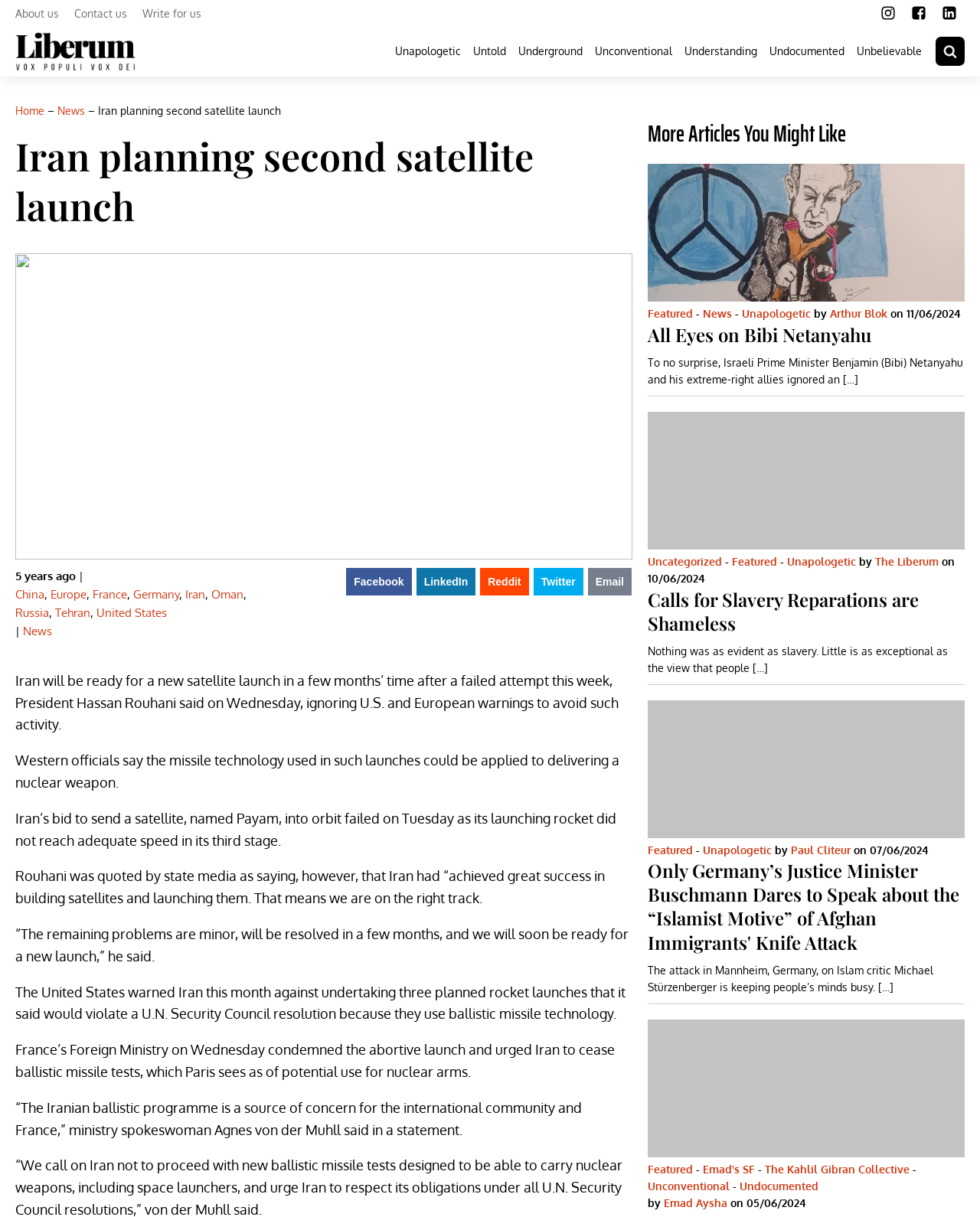Could you indicate the bounding box coordinates of the region to click in order to complete this instruction: "Click on the 'News' link".

[0.059, 0.086, 0.087, 0.096]